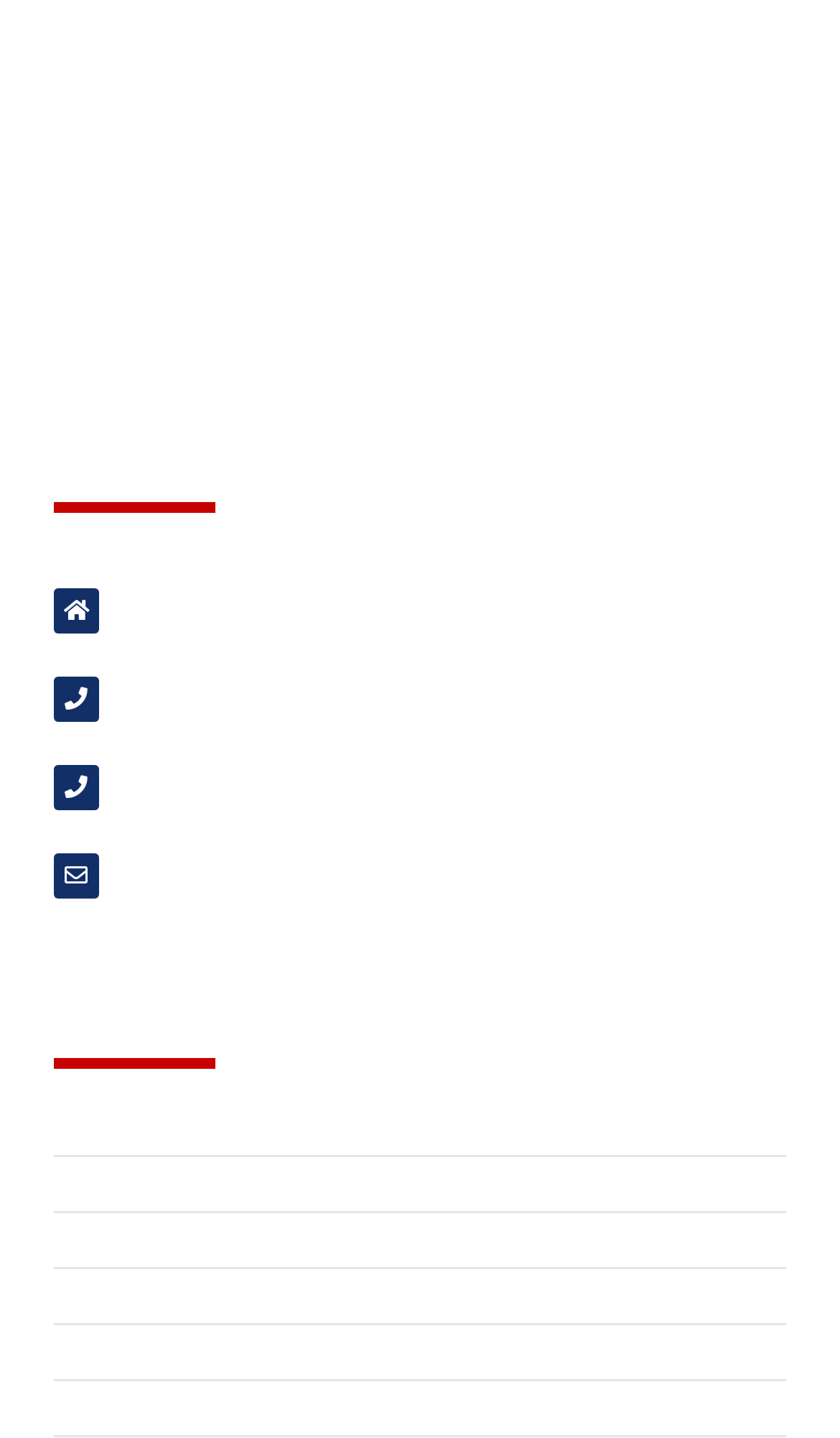Please mark the bounding box coordinates of the area that should be clicked to carry out the instruction: "Call the office".

[0.141, 0.47, 0.341, 0.497]